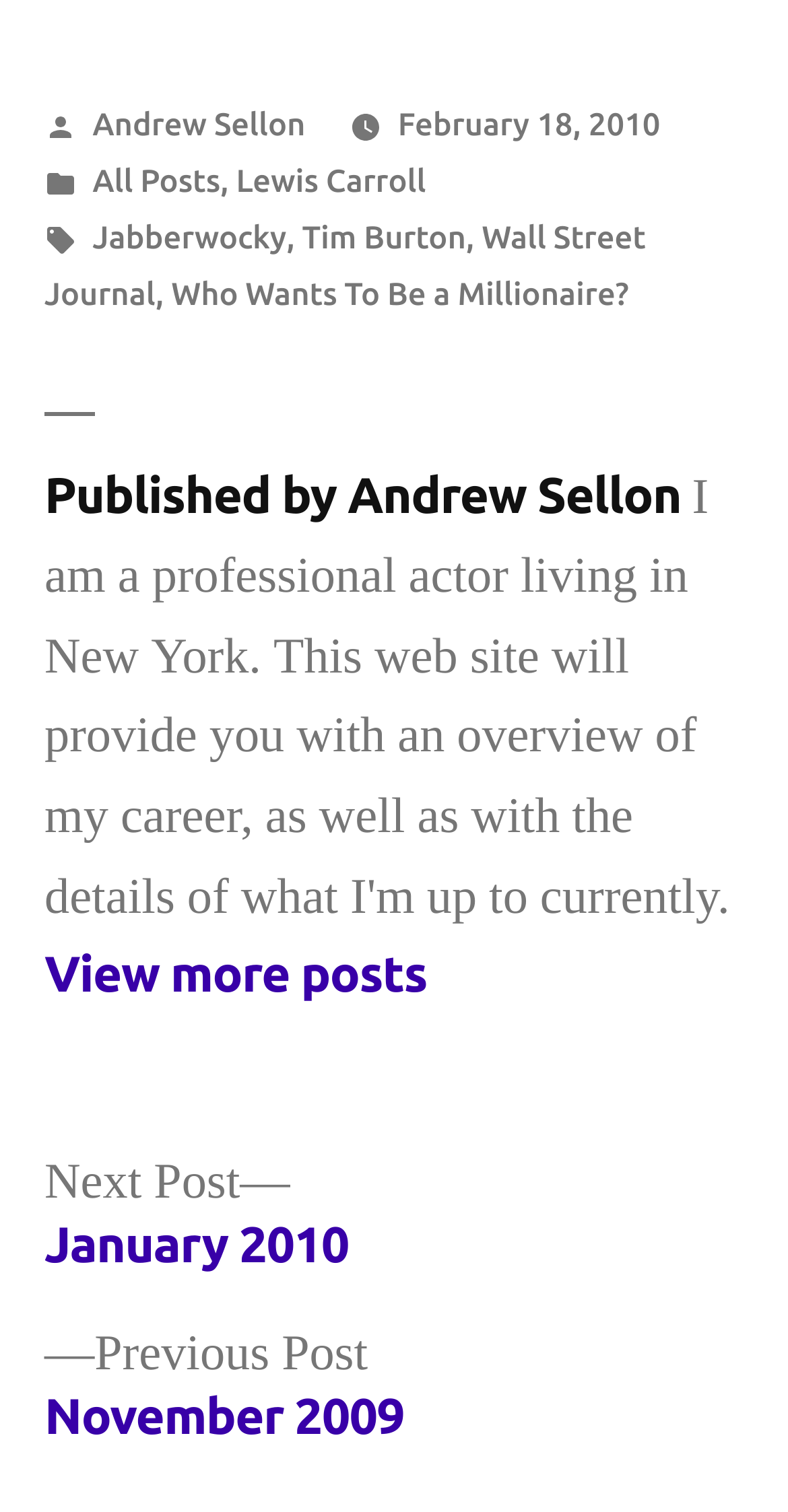Using the provided element description, identify the bounding box coordinates as (top-left x, top-left y, bottom-right x, bottom-right y). Ensure all values are between 0 and 1. Description: February 18, 2010April 20, 2010

[0.505, 0.069, 0.838, 0.093]